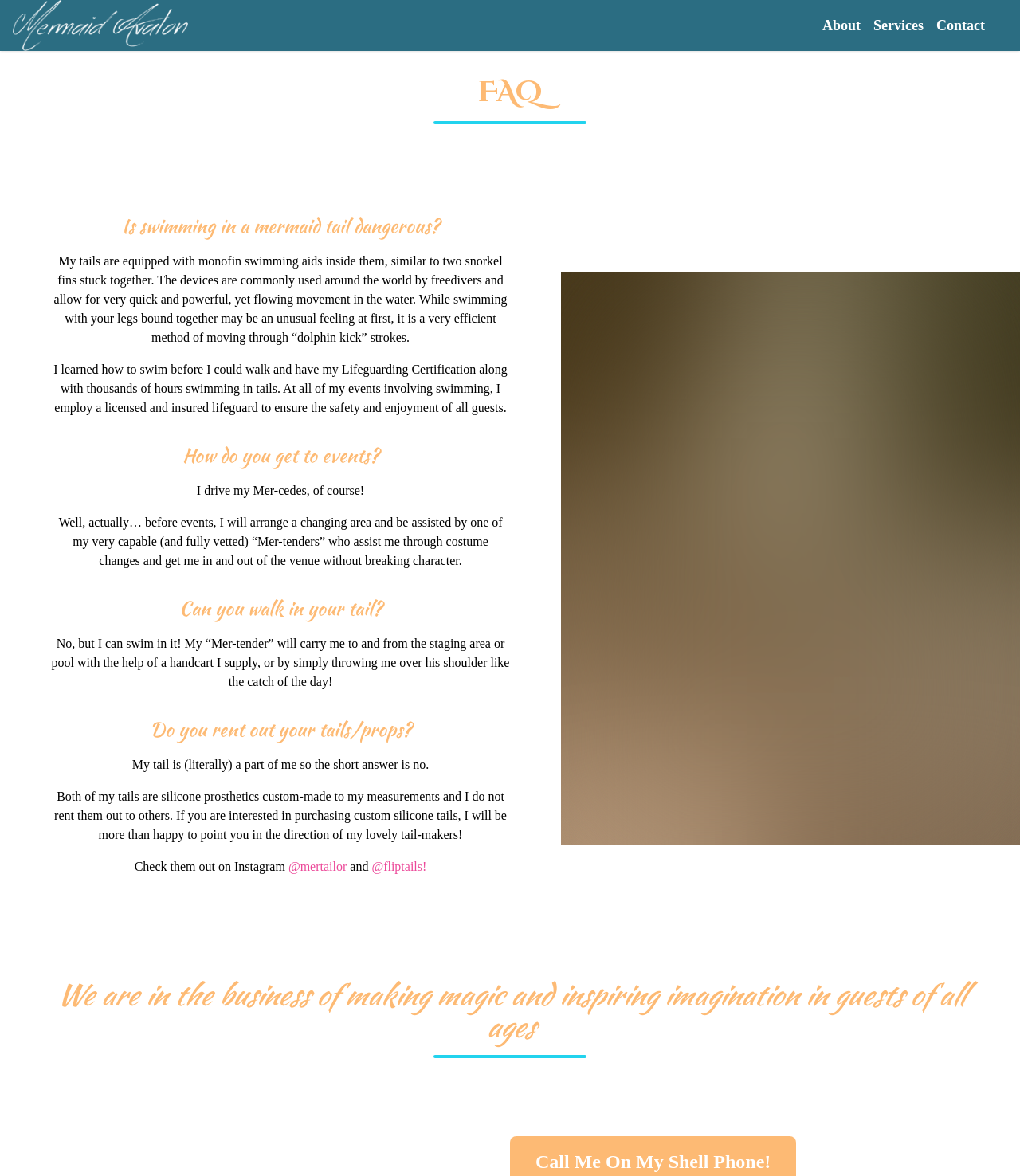What is the material of the mermaid's tail?
Using the information from the image, provide a comprehensive answer to the question.

The answer can be found by reading the text associated with the heading 'Do you rent out your tails/props?' which mentions that the tail is a silicone prosthetic custom-made to the mermaid's measurements.